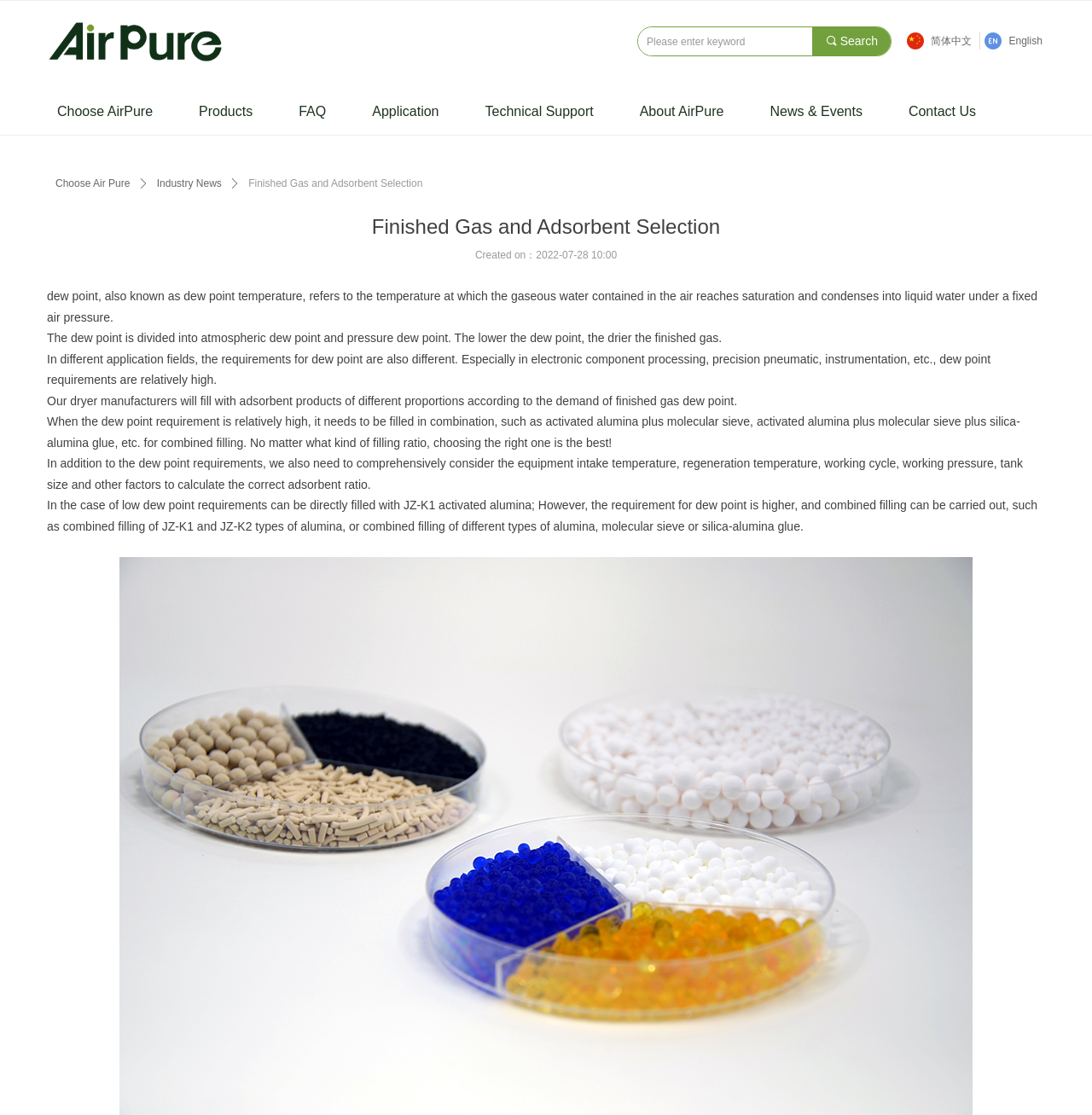Find the bounding box coordinates of the element to click in order to complete the given instruction: "Contact Us."

[0.832, 0.078, 0.894, 0.121]